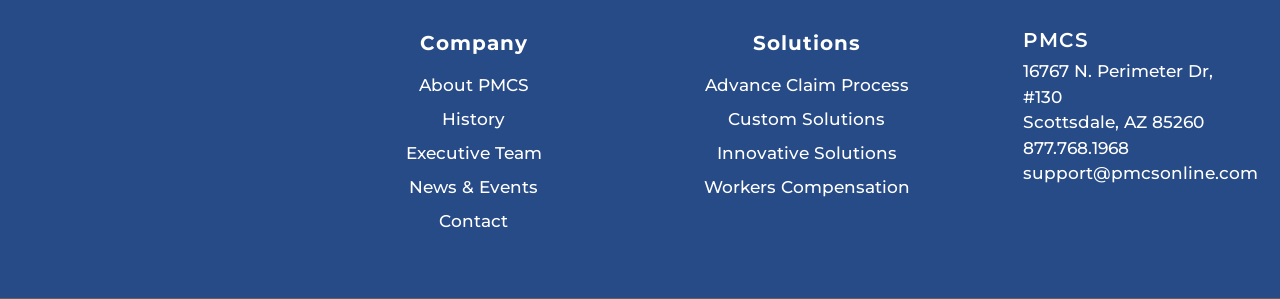What is the phone number of the company?
Based on the image, provide your answer in one word or phrase.

877.768.1968